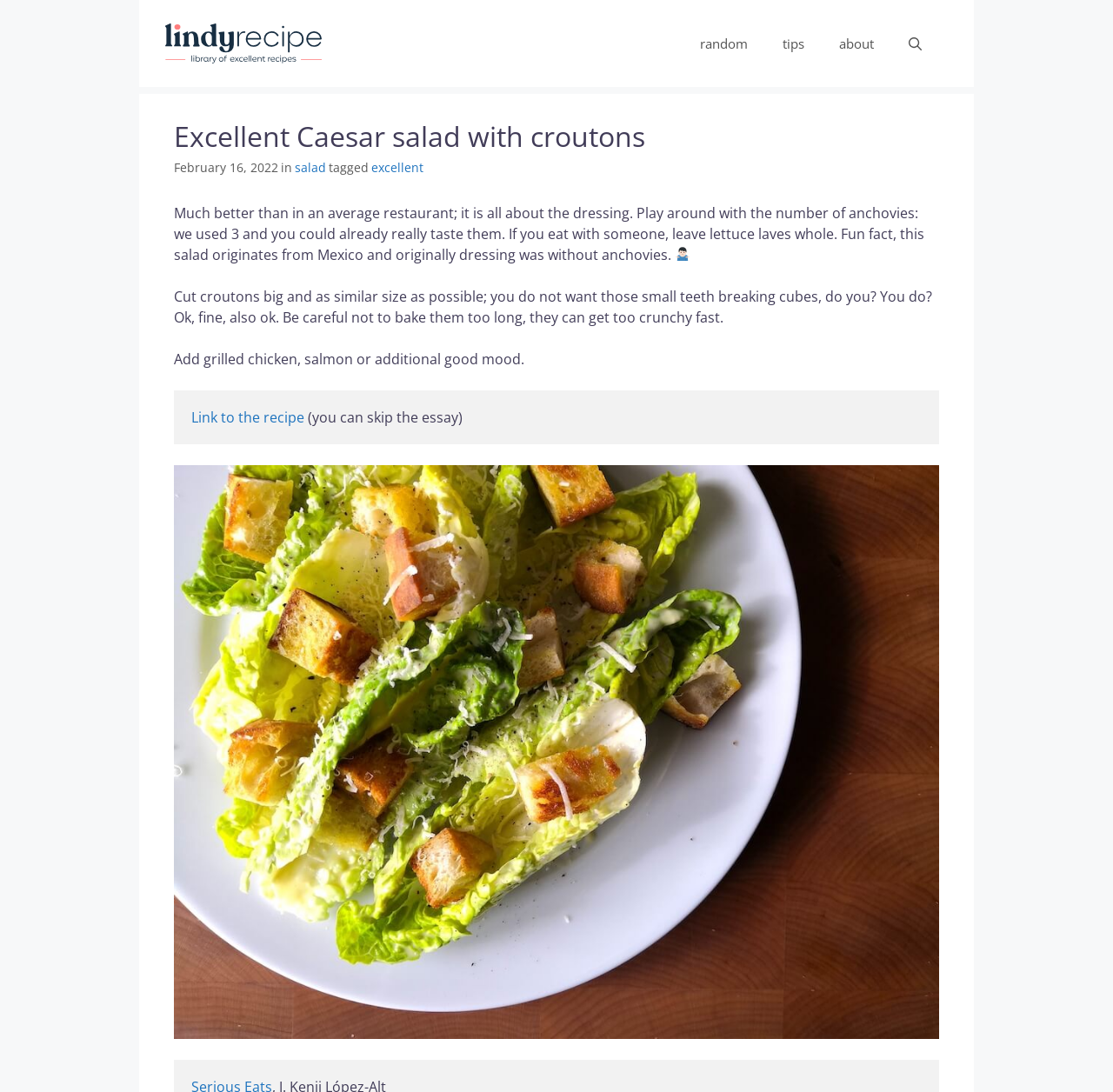Give a one-word or one-phrase response to the question: 
What is the origin of the Caesar salad?

Mexico